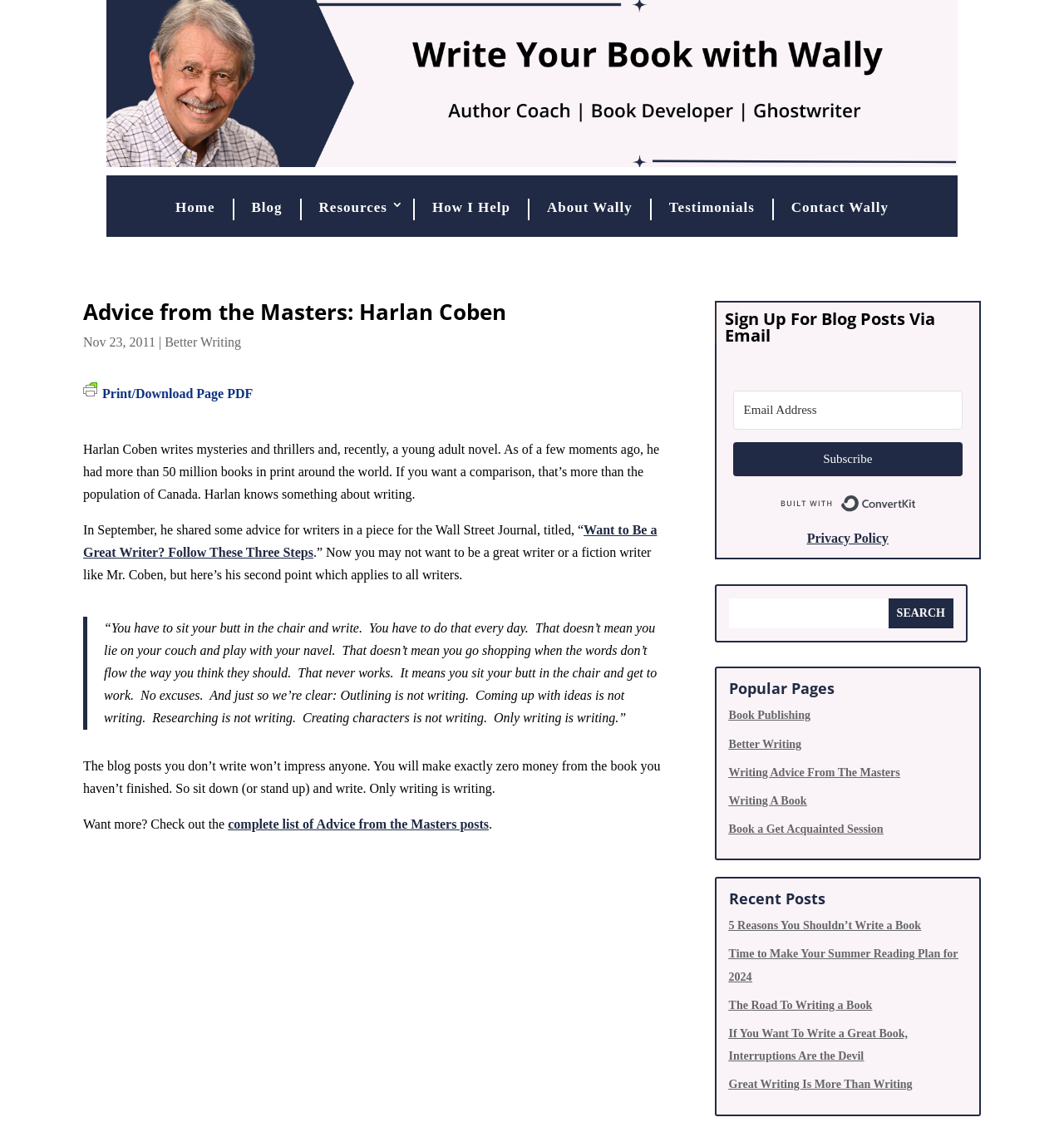Who is the author being referred to in the article?
From the image, provide a succinct answer in one word or a short phrase.

Harlan Coben